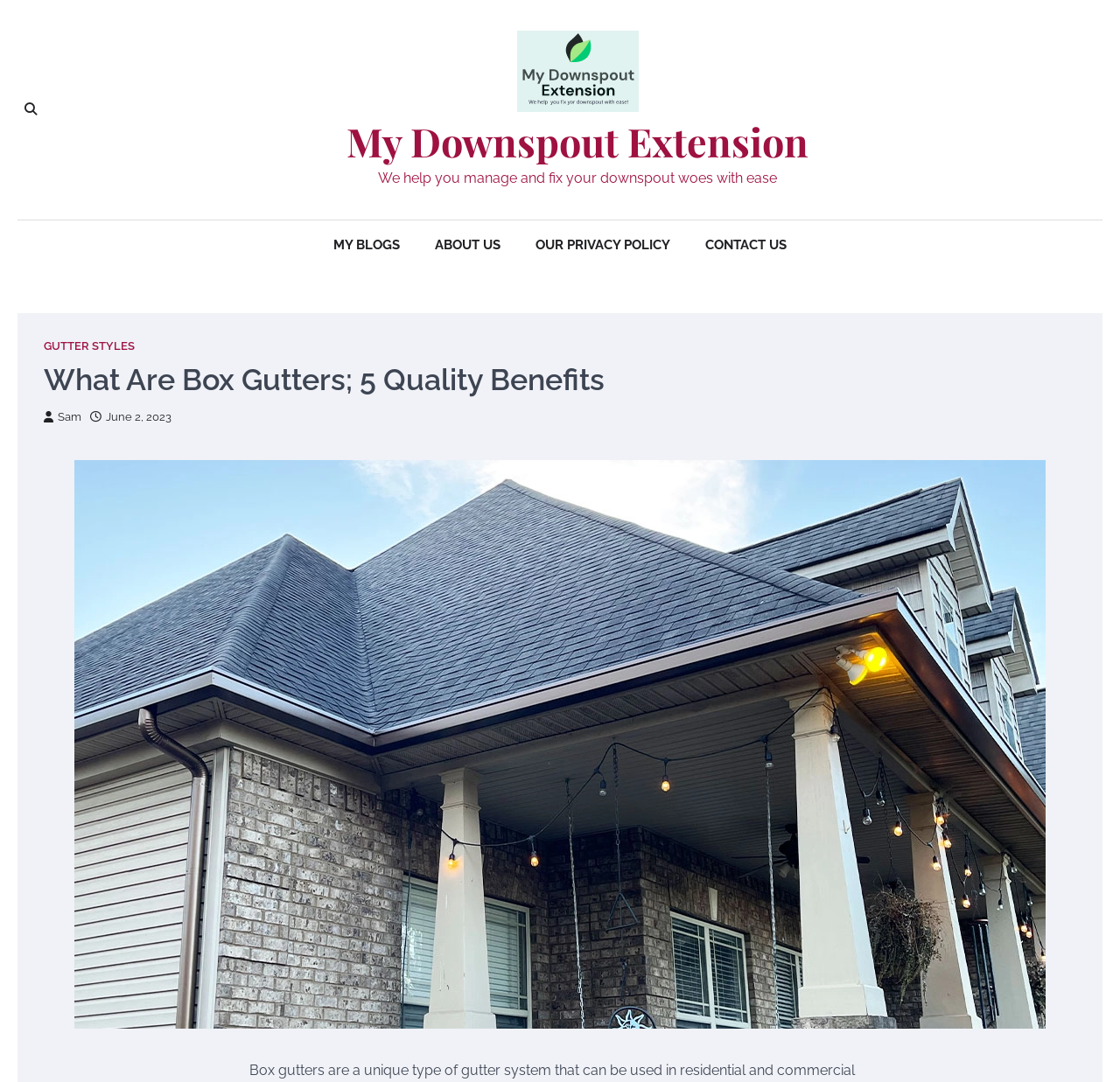Identify the bounding box for the described UI element. Provide the coordinates in (top-left x, top-left y, bottom-right x, bottom-right y) format with values ranging from 0 to 1: Search

None